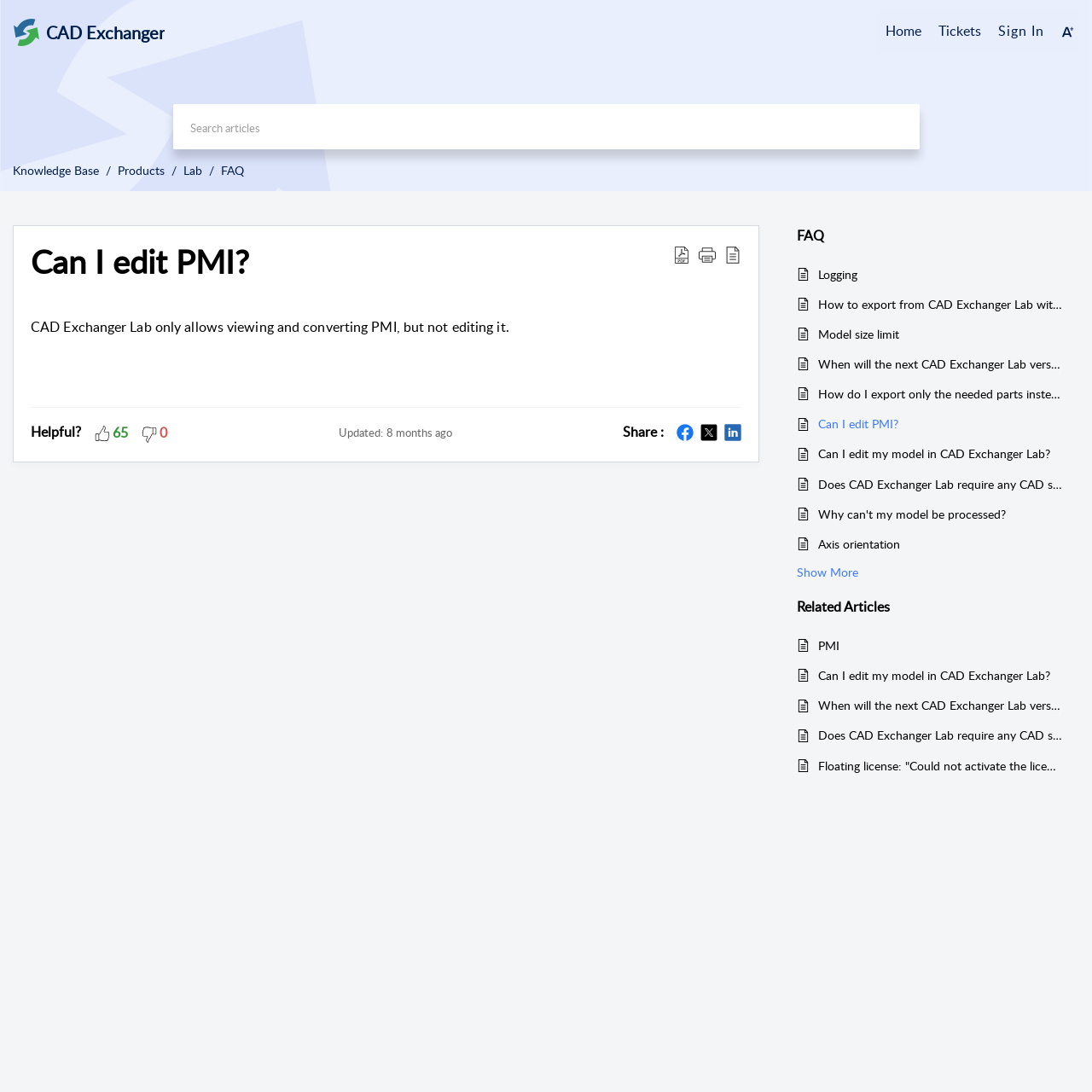What is the 'User Preference' menu for?
Based on the content of the image, thoroughly explain and answer the question.

The 'User Preference' menu is represented by an image and has a popup menu, suggesting that it allows users to access their personal settings or preferences.